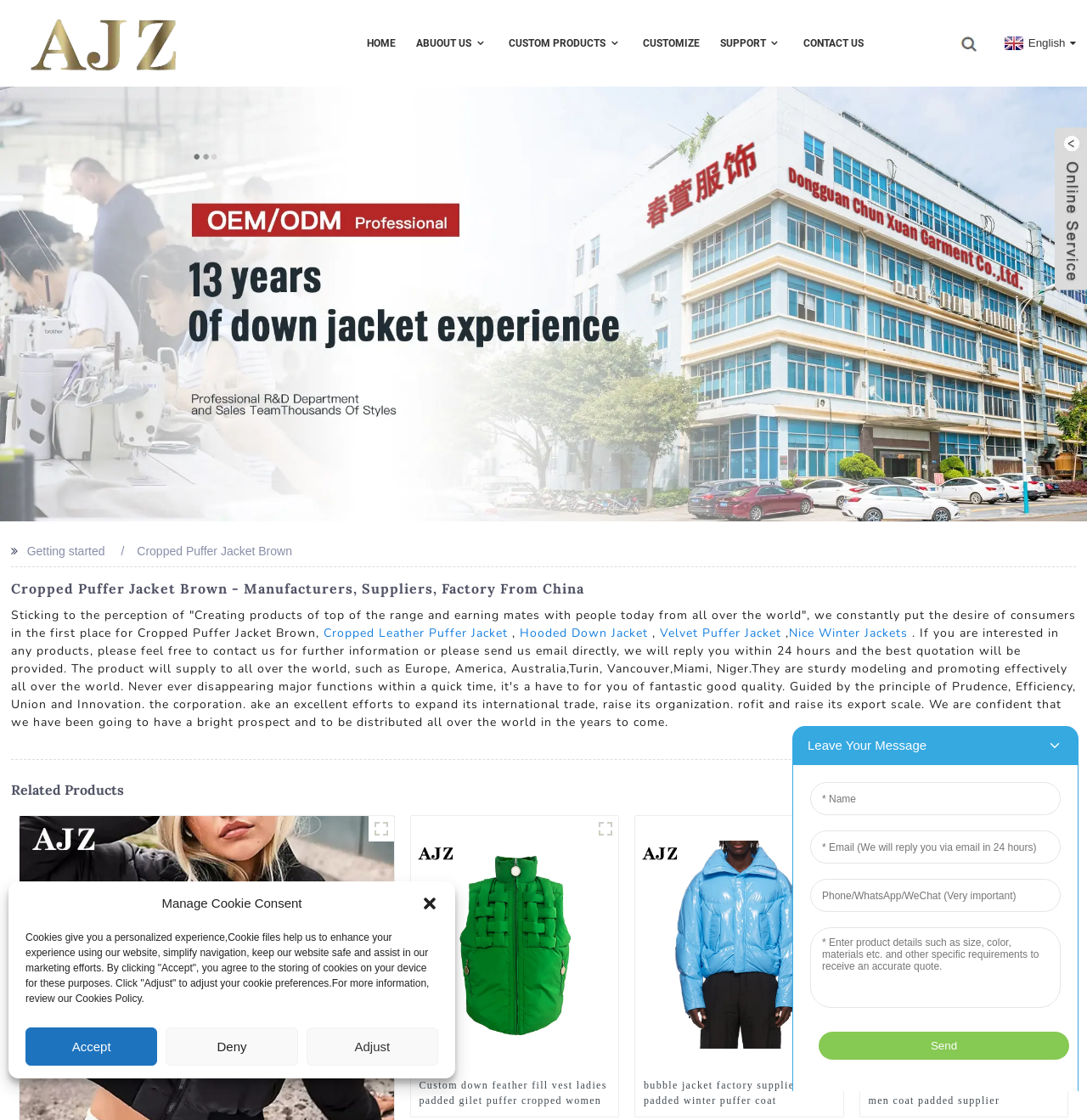Provide a short answer to the following question with just one word or phrase: What is the language of the website?

English